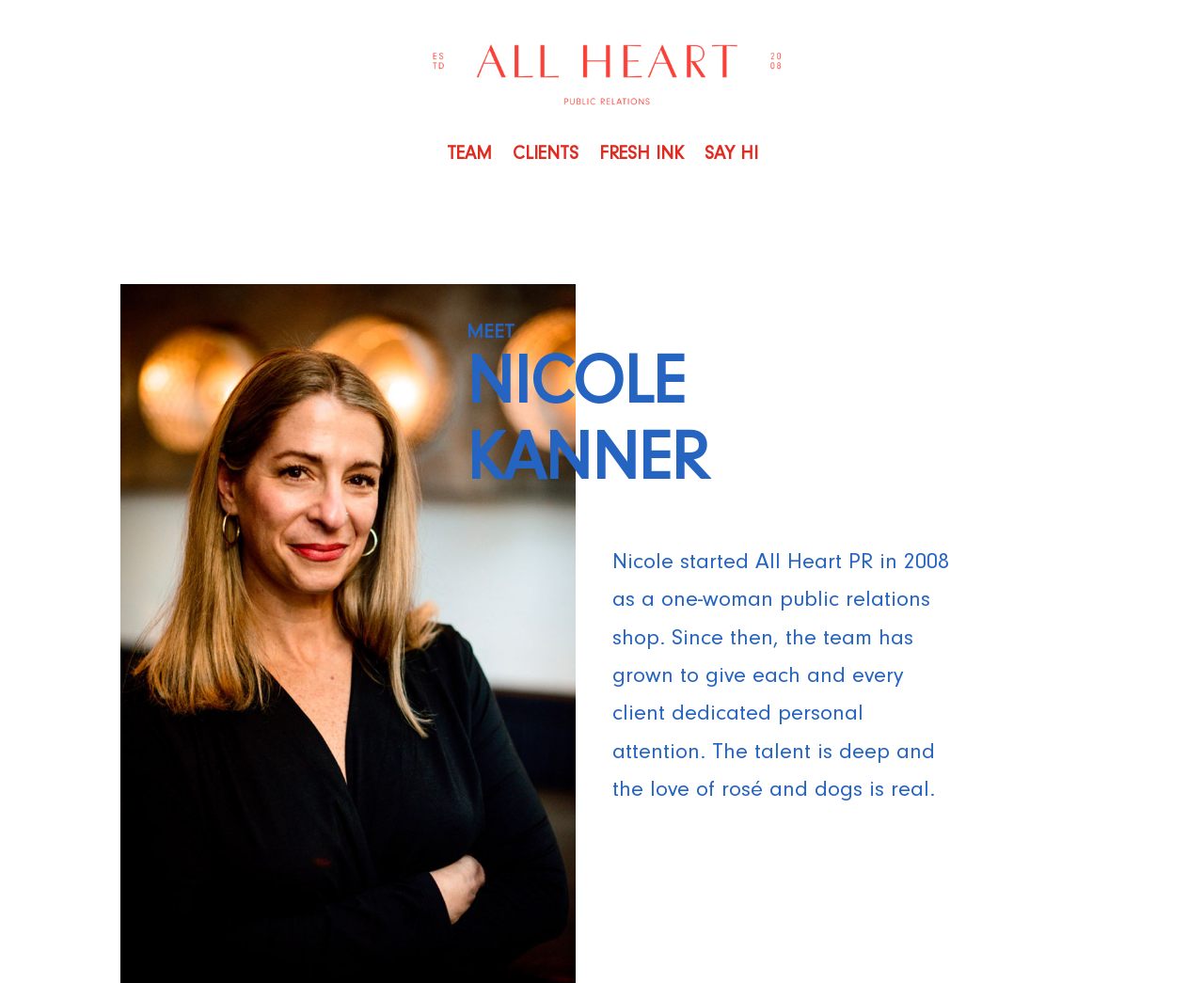Please examine the image and answer the question with a detailed explanation:
What is the year All Heart PR was founded?

The answer can be found by reading the text on the webpage, which states 'Nicole started All Heart PR in 2008'. This suggests that All Heart PR was founded in 2008.